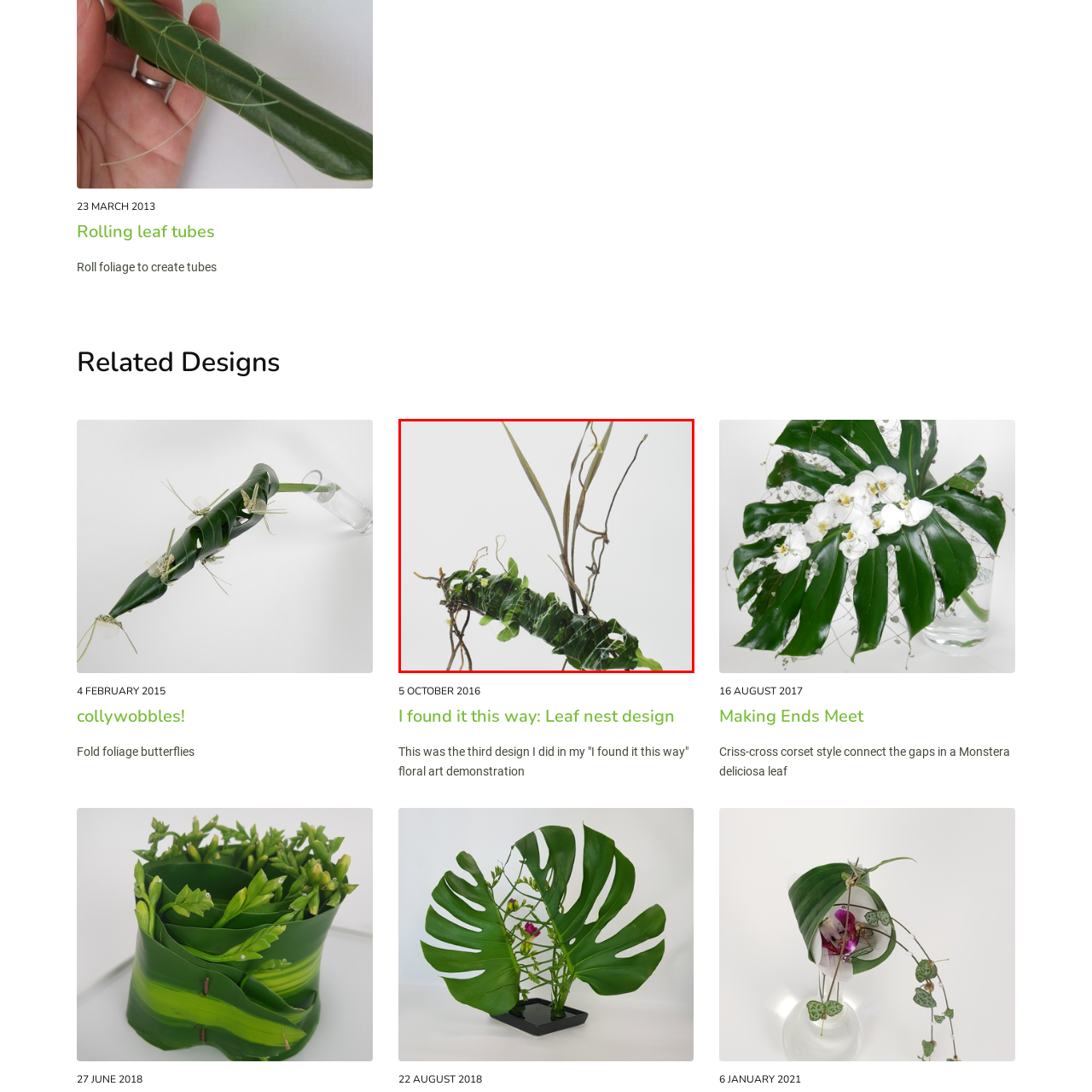What is the background color of the image?
Look closely at the part of the image outlined in red and give a one-word or short phrase answer.

White